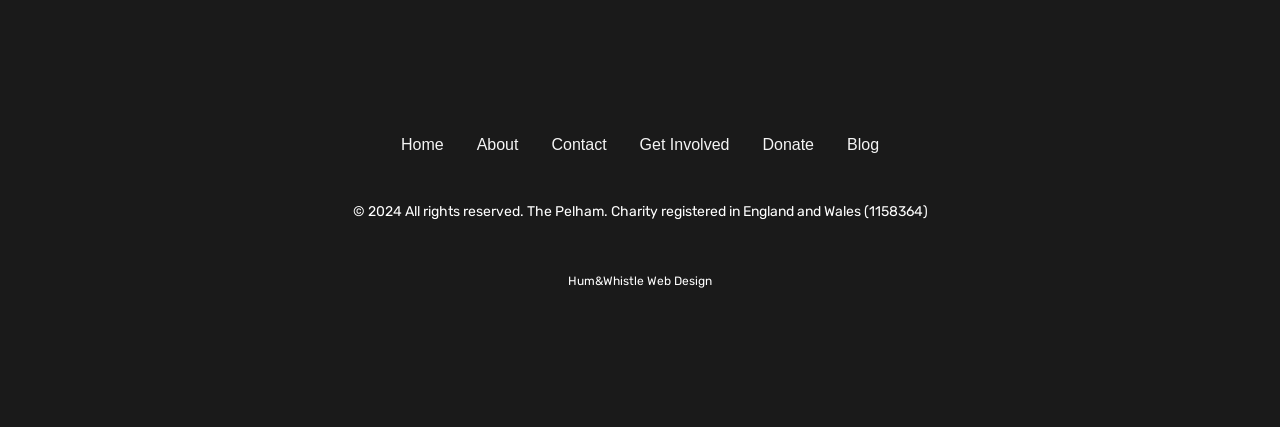Please provide a comprehensive response to the question below by analyzing the image: 
What is the website's copyright year?

The copyright year is mentioned in the footer section of the webpage, where it says '© 2024 All rights reserved'.